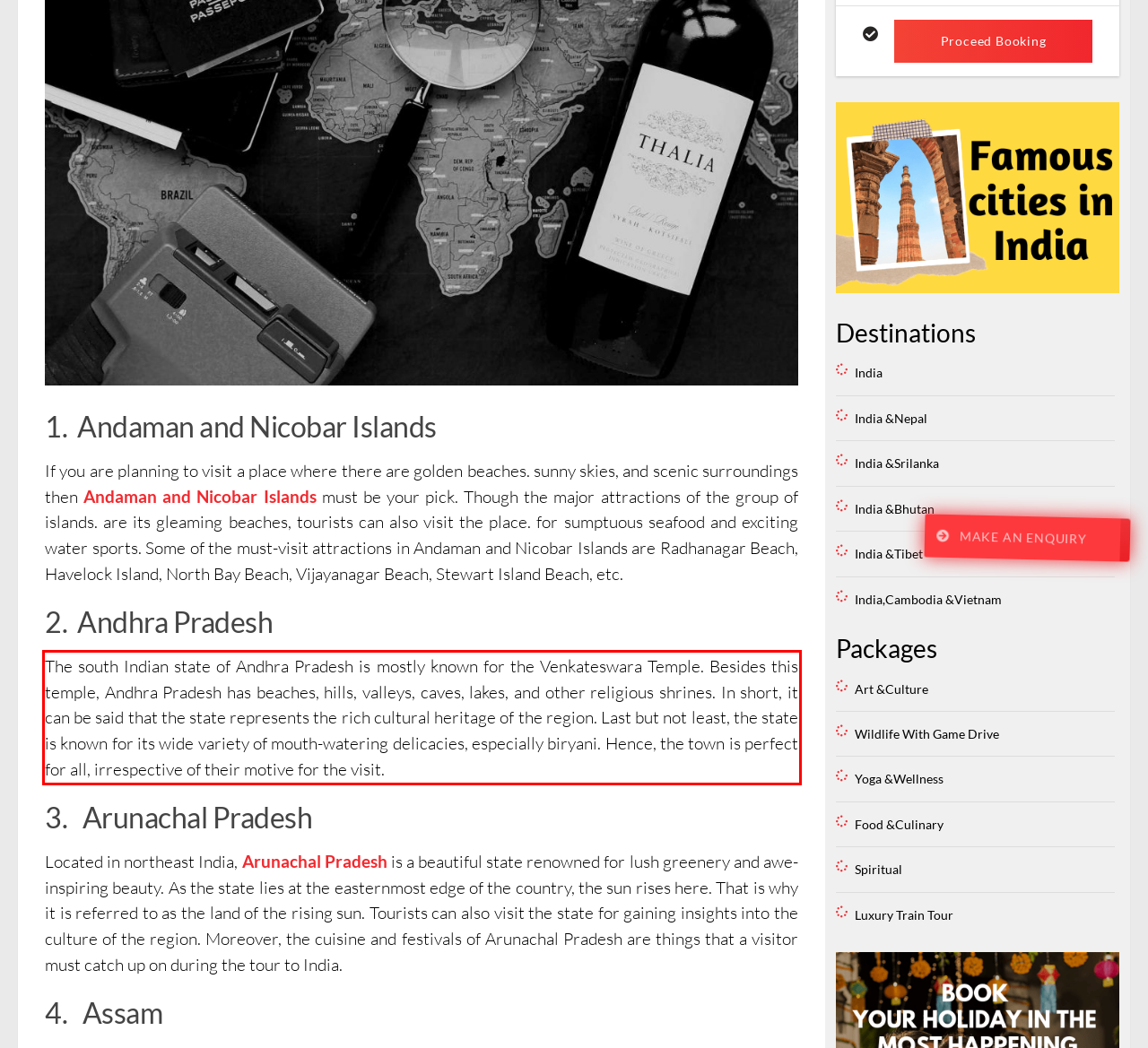Using OCR, extract the text content found within the red bounding box in the given webpage screenshot.

The south Indian state of Andhra Pradesh is mostly known for the Venkateswara Temple. Besides this temple, Andhra Pradesh has beaches, hills, valleys, caves, lakes, and other religious shrines. In short, it can be said that the state represents the rich cultural heritage of the region. Last but not least, the state is known for its wide variety of mouth-watering delicacies, especially biryani. Hence, the town is perfect for all, irrespective of their motive for the visit.